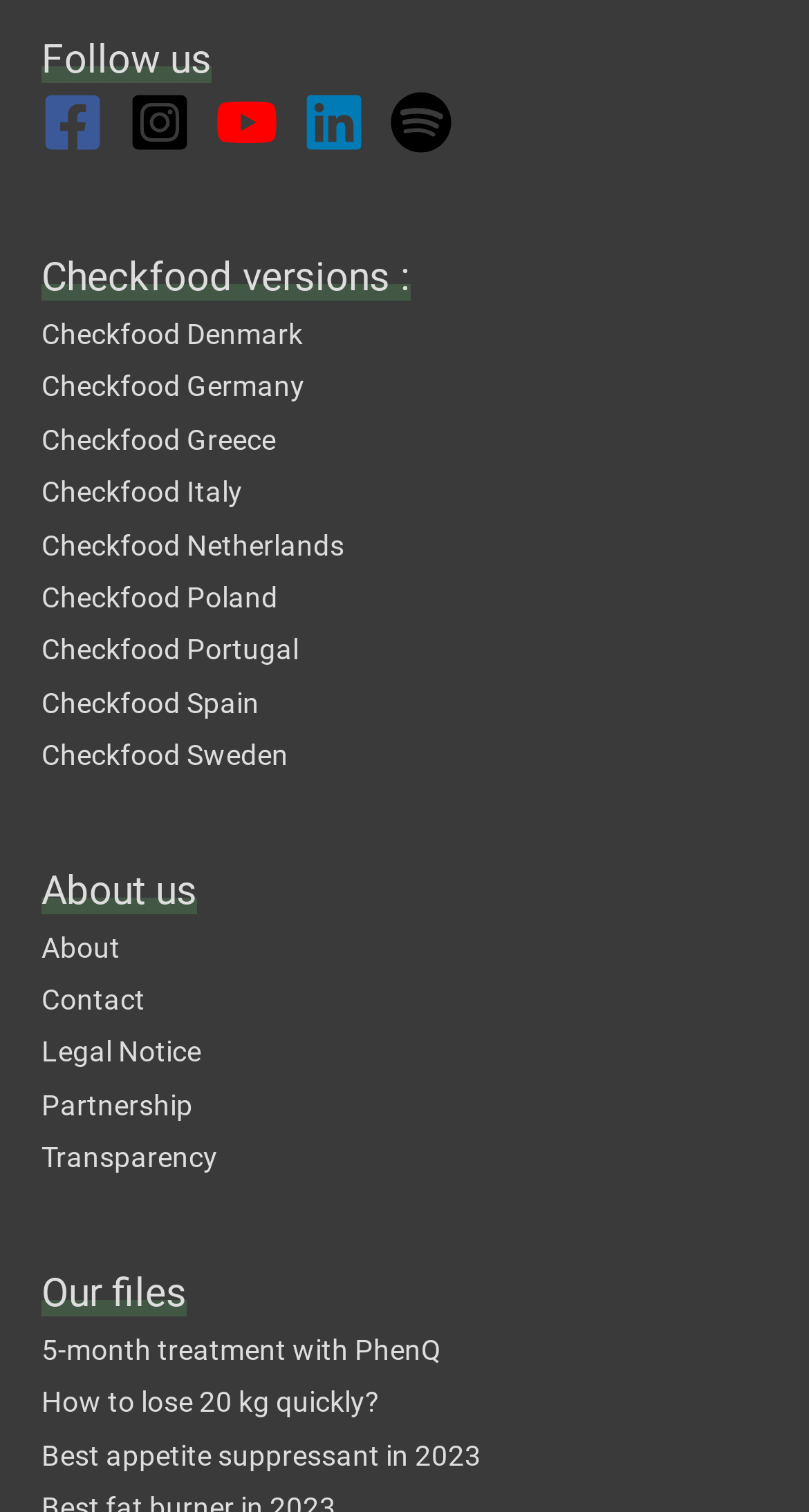Please indicate the bounding box coordinates of the element's region to be clicked to achieve the instruction: "View the file about 5-month treatment with PhenQ". Provide the coordinates as four float numbers between 0 and 1, i.e., [left, top, right, bottom].

[0.051, 0.881, 0.546, 0.903]